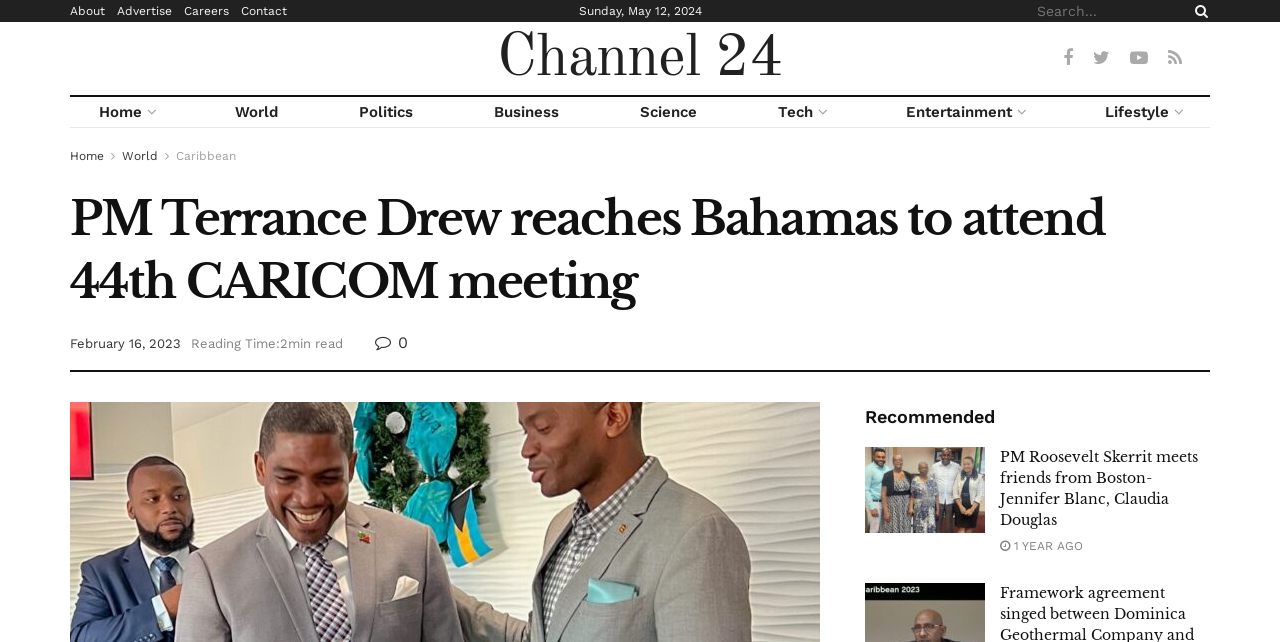What is the date of the article?
Look at the webpage screenshot and answer the question with a detailed explanation.

I found the date of the article by looking at the top of the webpage, where it says 'Sunday, May 12, 2024' in a static text element.